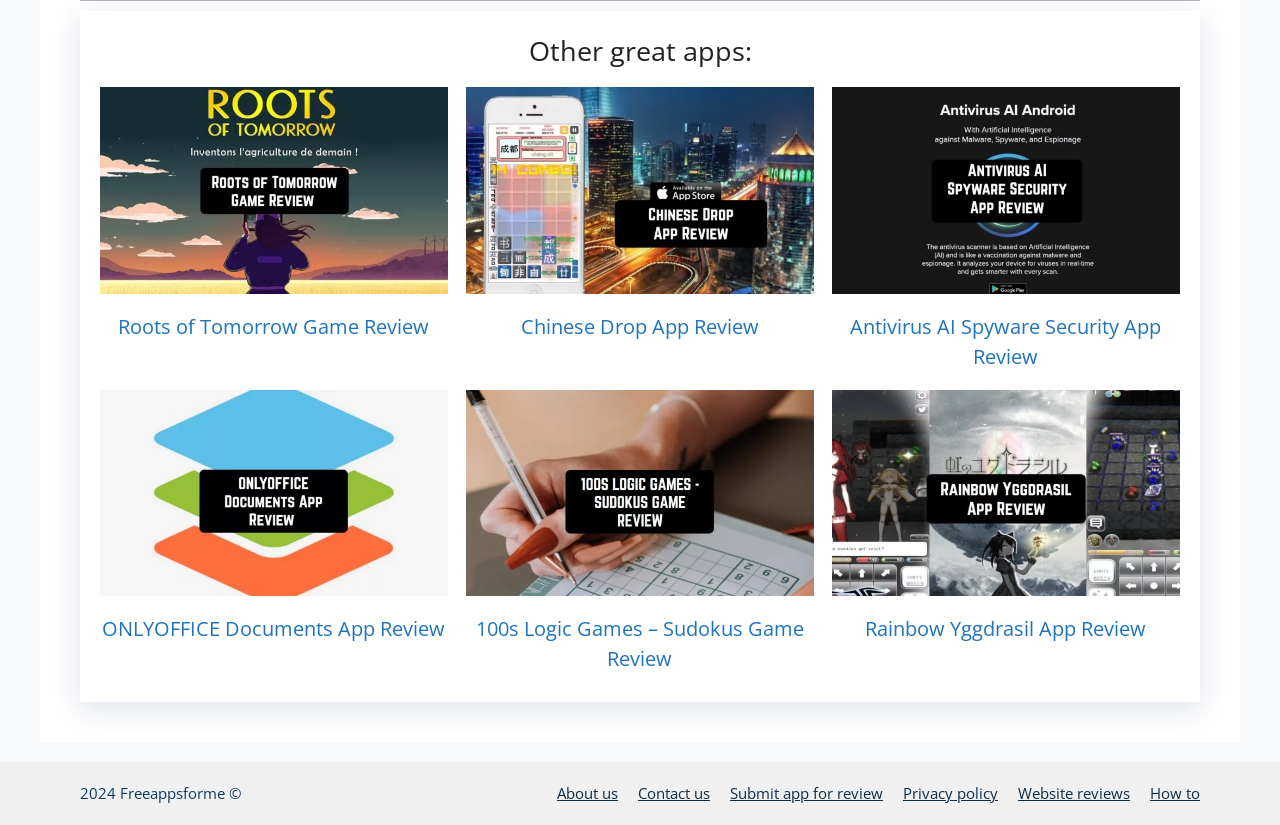Determine the bounding box coordinates for the HTML element mentioned in the following description: "Roots of Tomorrow Game Review". The coordinates should be a list of four floats ranging from 0 to 1, represented as [left, top, right, bottom].

[0.093, 0.379, 0.336, 0.412]